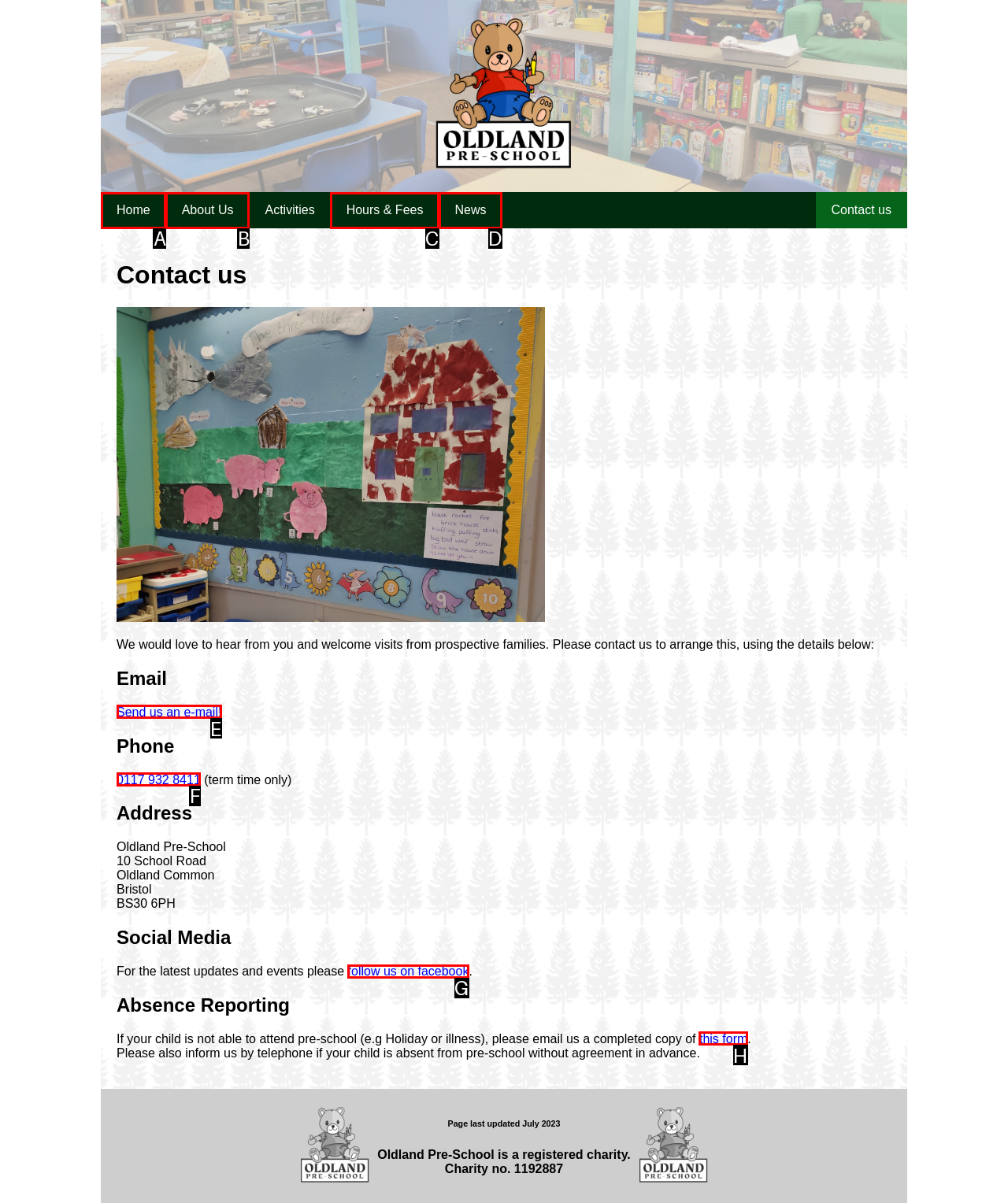Based on the given description: English, determine which HTML element is the best match. Respond with the letter of the chosen option.

None